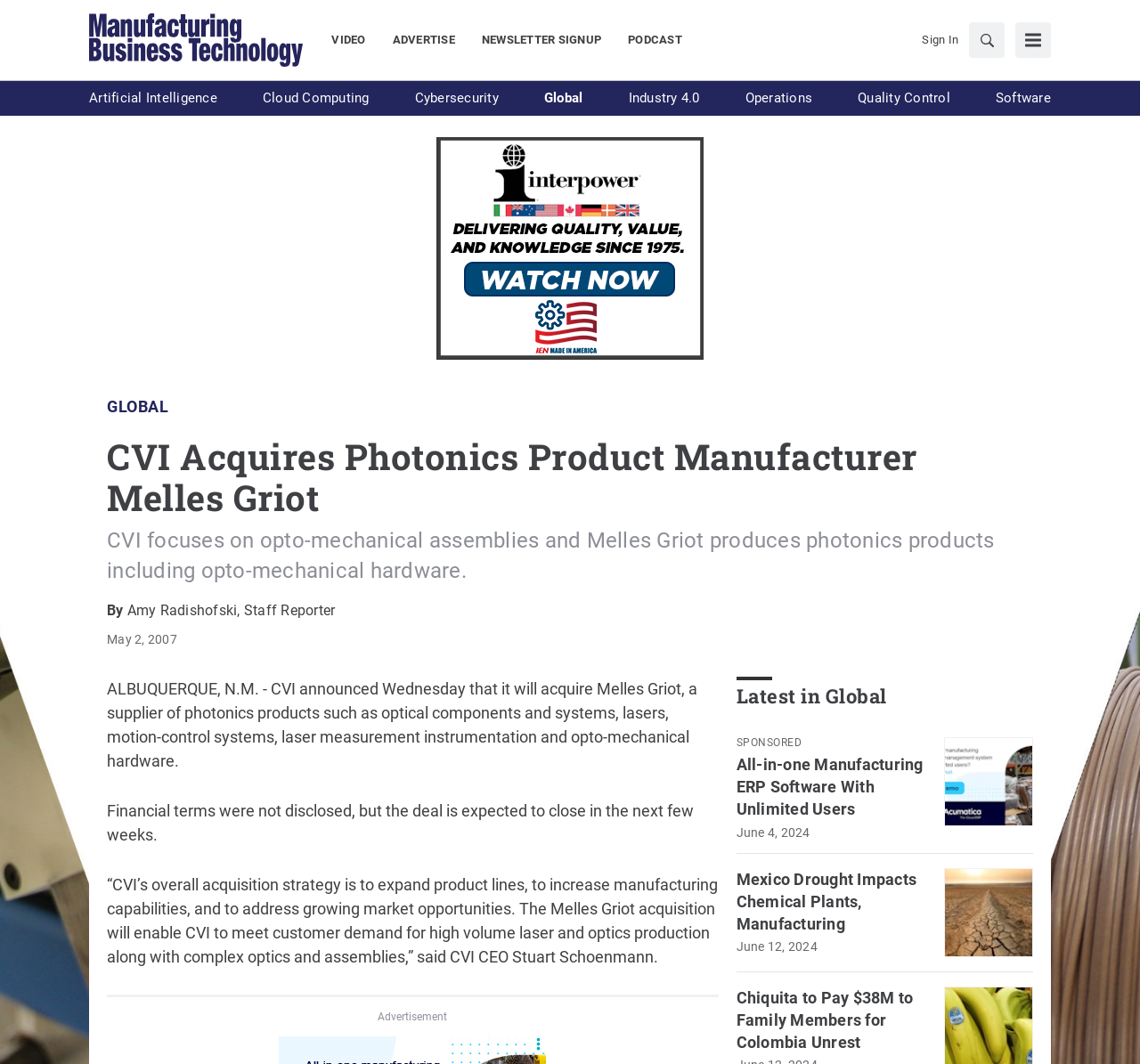Identify the bounding box for the described UI element. Provide the coordinates in (top-left x, top-left y, bottom-right x, bottom-right y) format with values ranging from 0 to 1: Advertise

[0.332, 0.029, 0.411, 0.046]